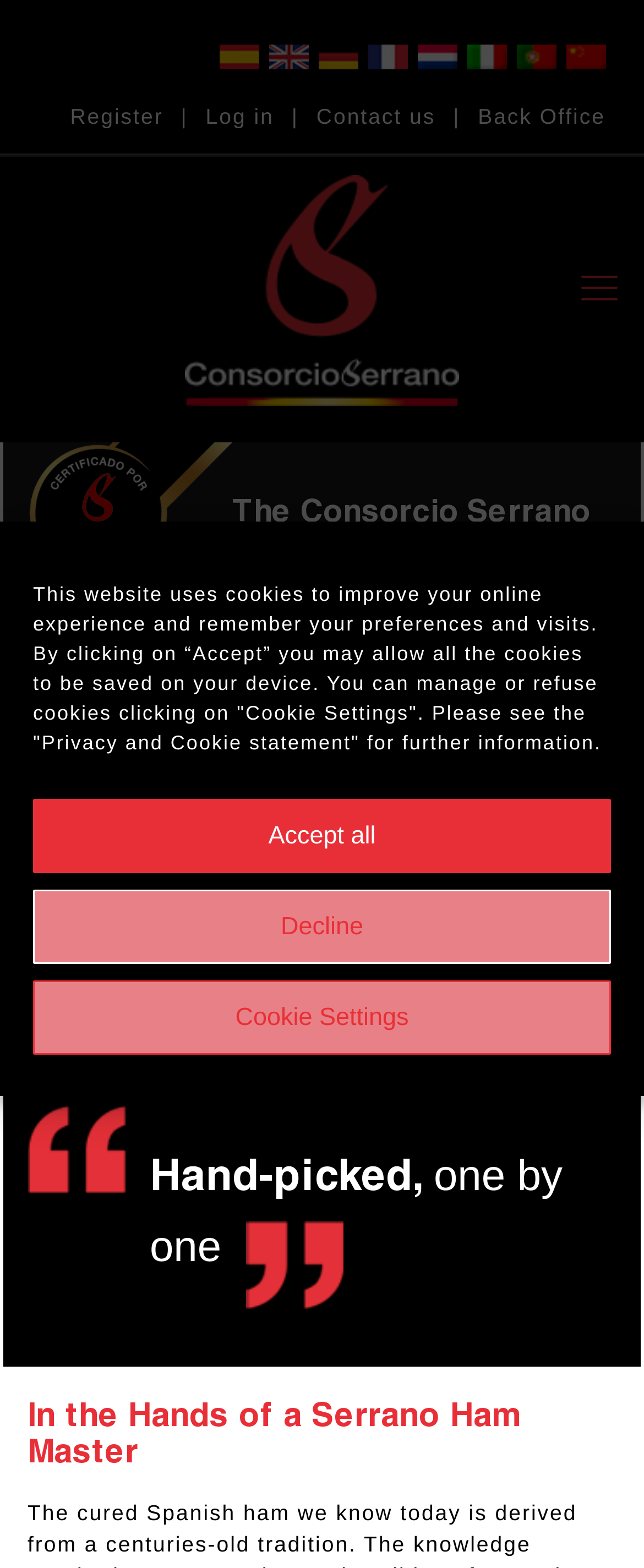Please provide the main heading of the webpage content.

The Consorcio Serrano Ham